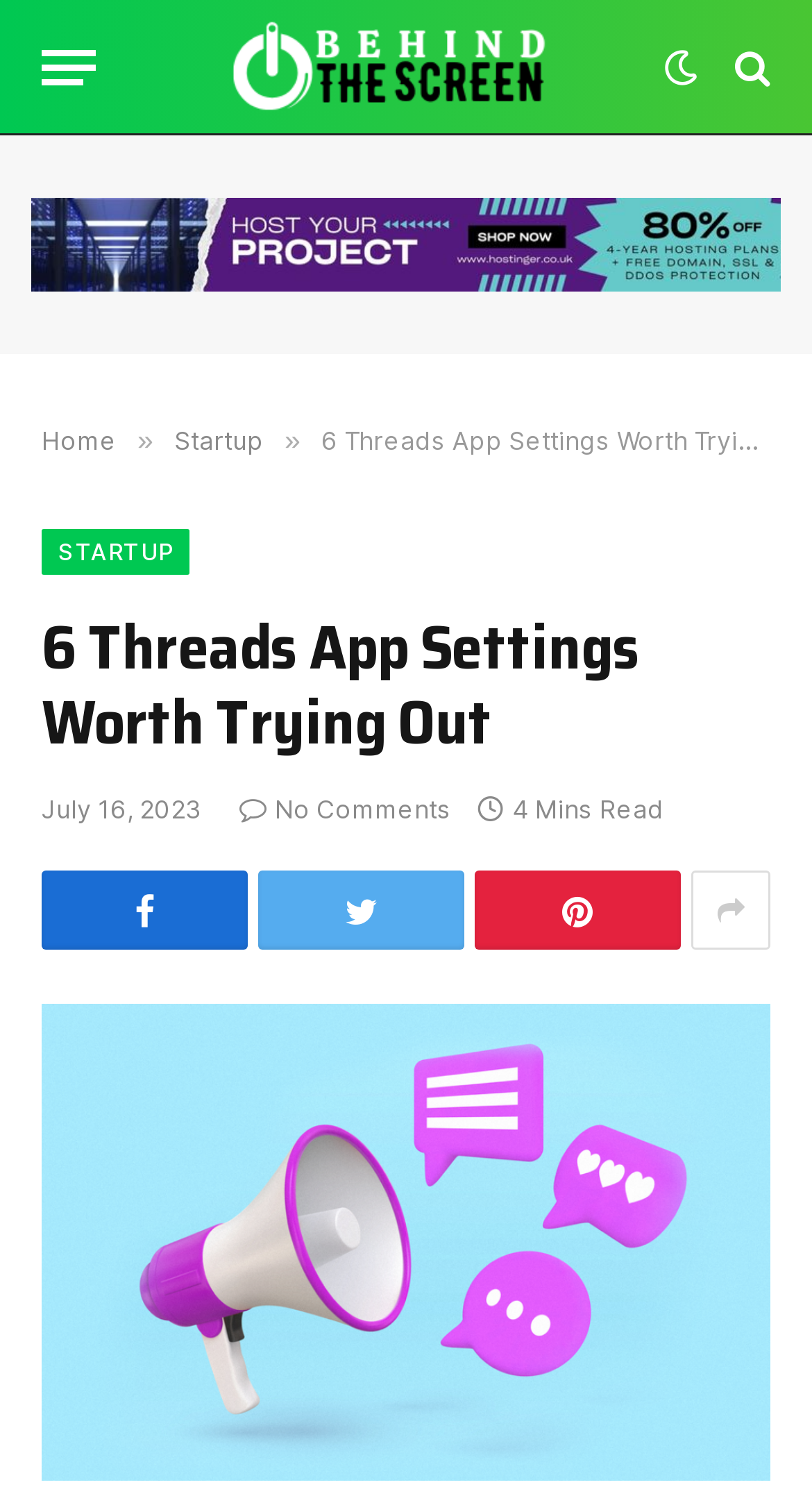Answer the question with a brief word or phrase:
What is the date of the article?

July 16, 2023